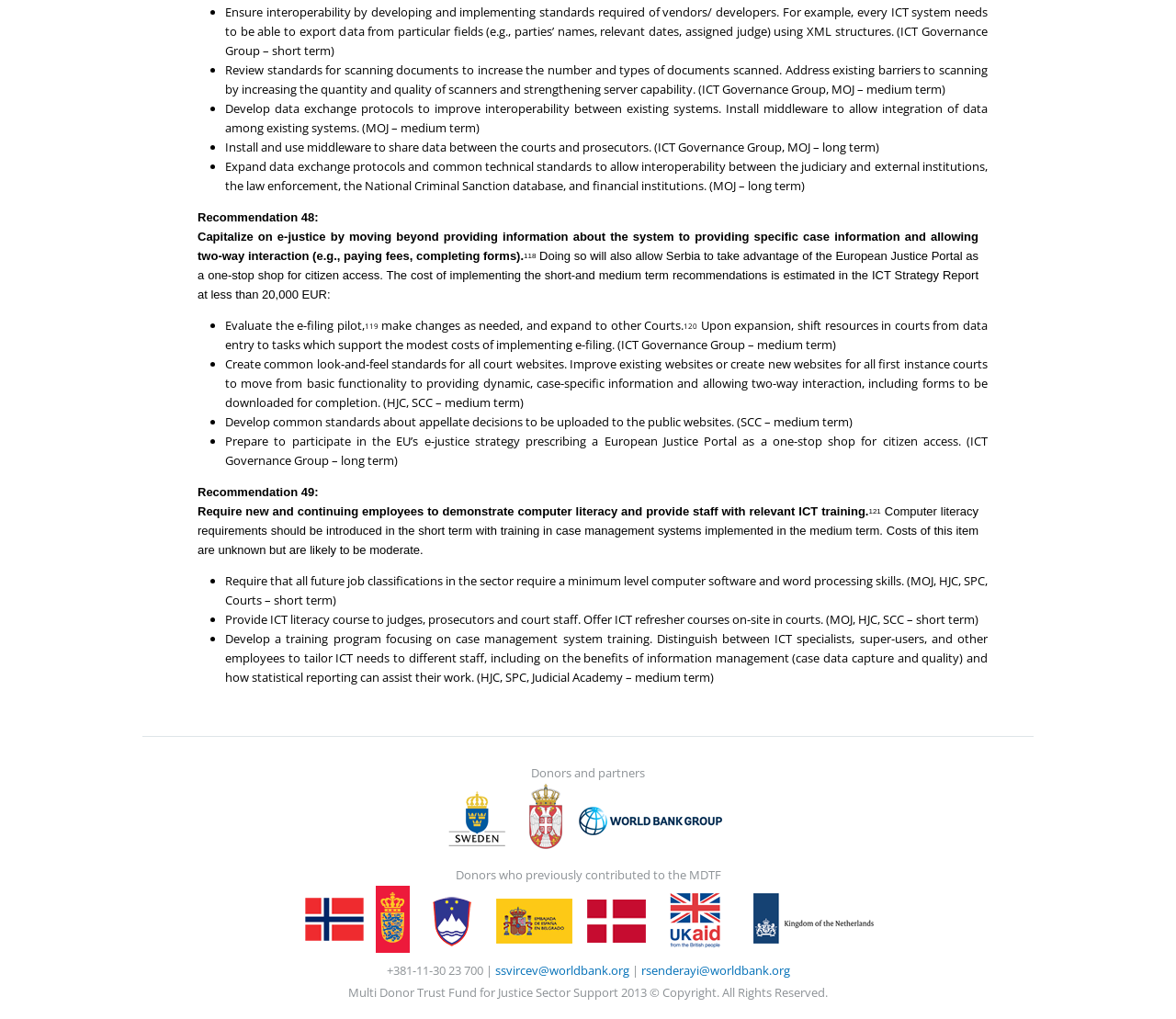Answer the question briefly using a single word or phrase: 
What is the purpose of the European Justice Portal?

one-stop shop for citizen access